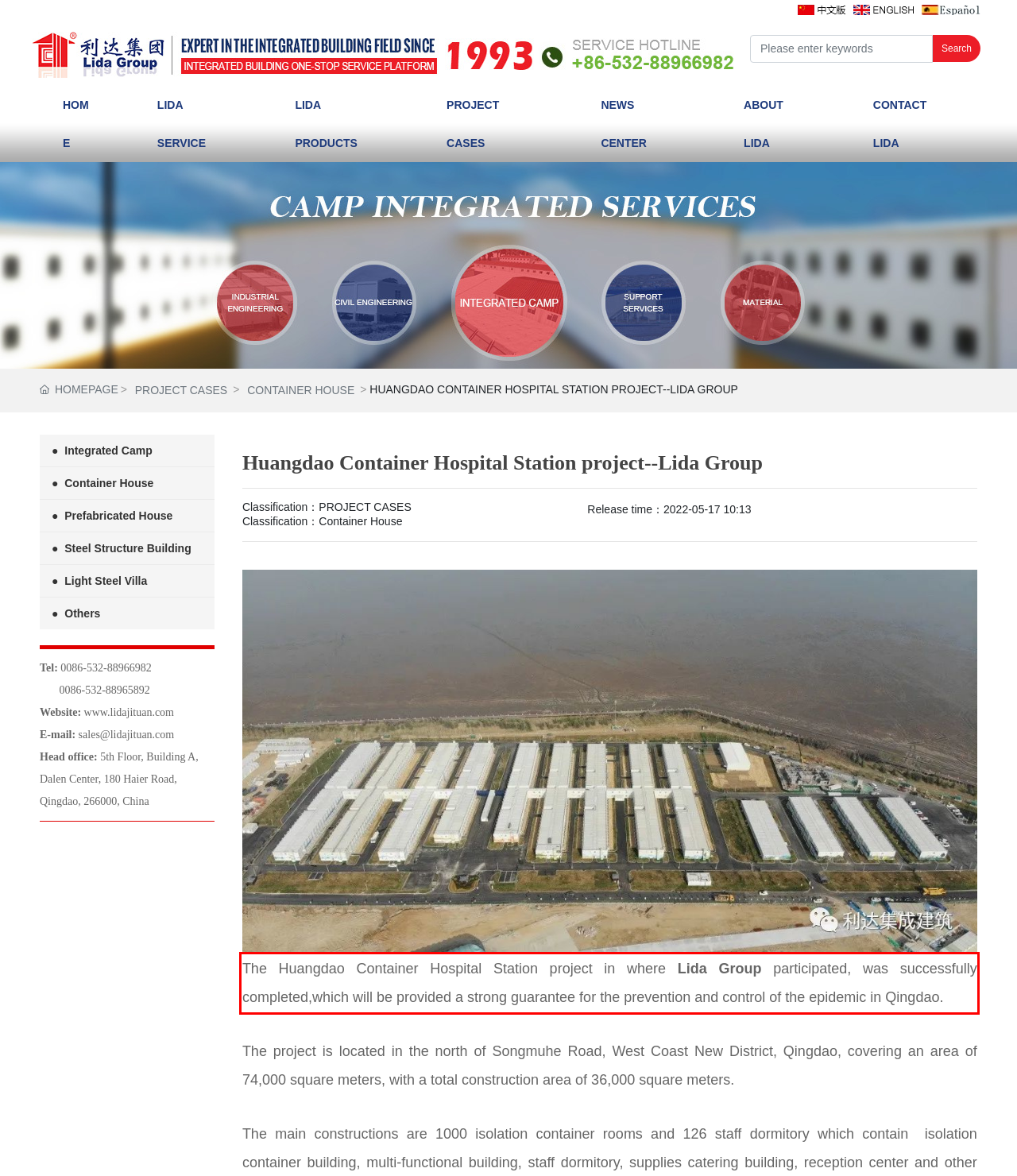Please identify the text within the red rectangular bounding box in the provided webpage screenshot.

The Huangdao Container Hospital Station project in where Lida Group participated, was successfully completed,which will be provided a strong guarantee for the prevention and control of the epidemic in Qingdao.